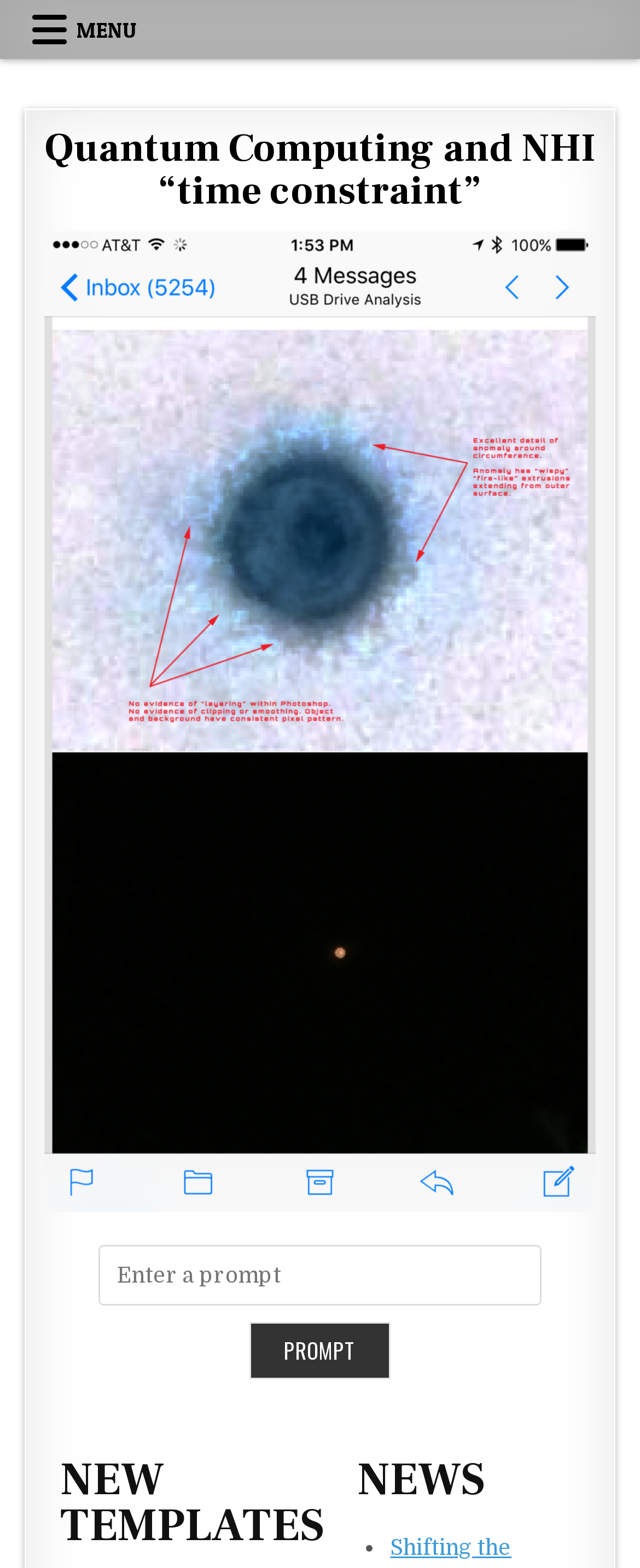What is the primary menu button icon?
Based on the screenshot, provide your answer in one word or phrase.

MENU